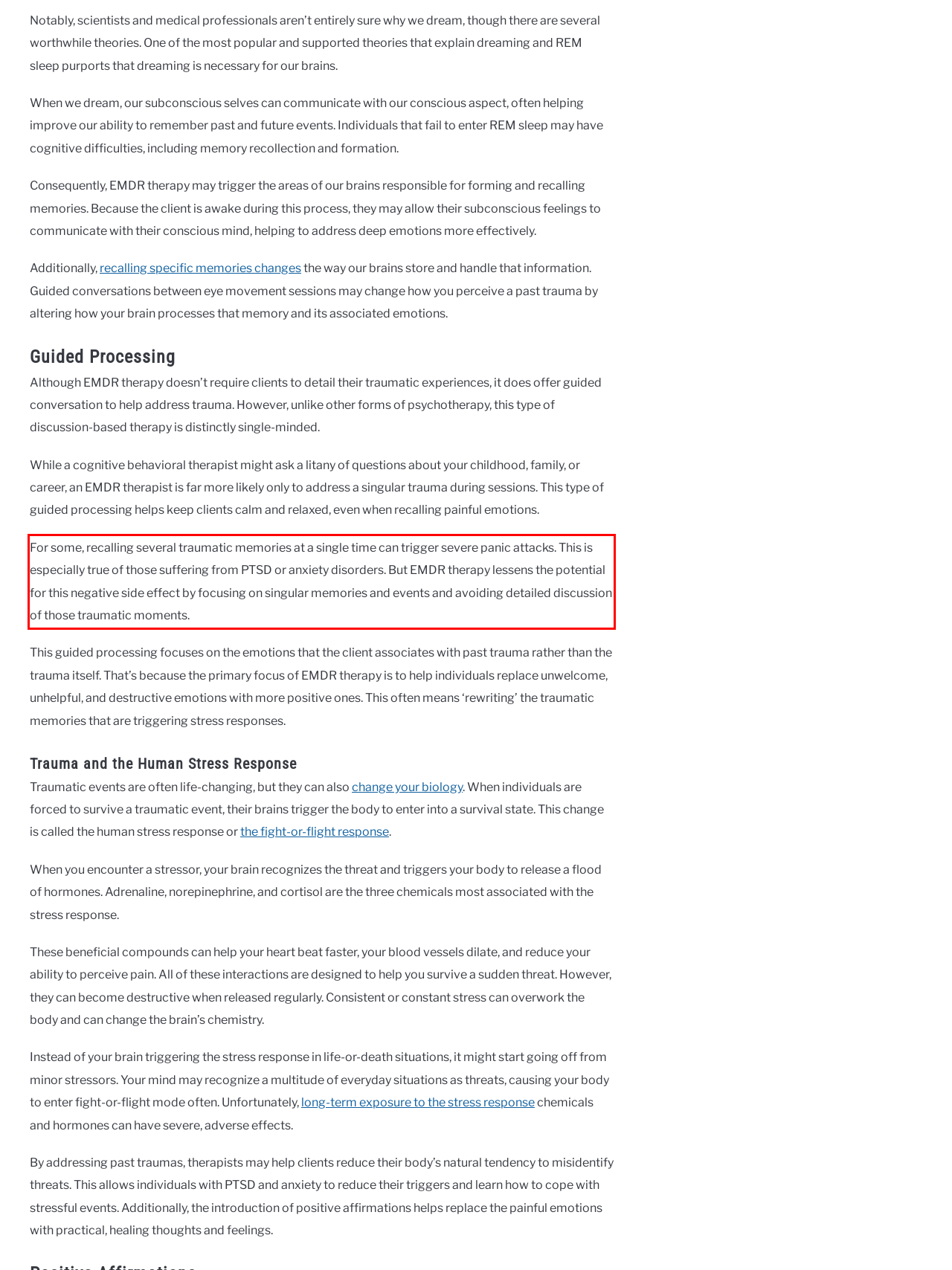From the given screenshot of a webpage, identify the red bounding box and extract the text content within it.

For some, recalling several traumatic memories at a single time can trigger severe panic attacks. This is especially true of those suffering from PTSD or anxiety disorders. But EMDR therapy lessens the potential for this negative side effect by focusing on singular memories and events and avoiding detailed discussion of those traumatic moments.